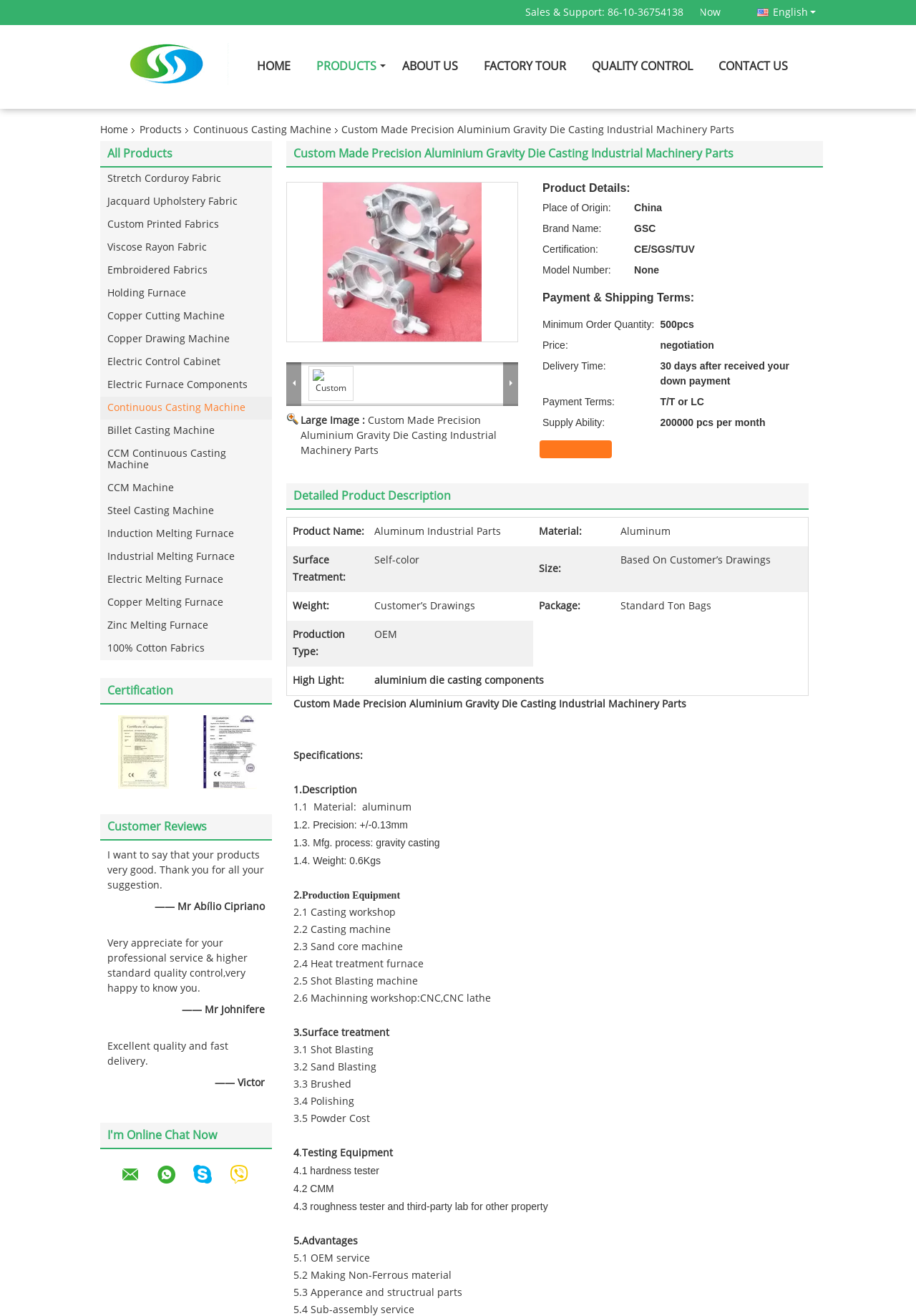Locate the bounding box coordinates of the element's region that should be clicked to carry out the following instruction: "Get started with self-directed learning". The coordinates need to be four float numbers between 0 and 1, i.e., [left, top, right, bottom].

None